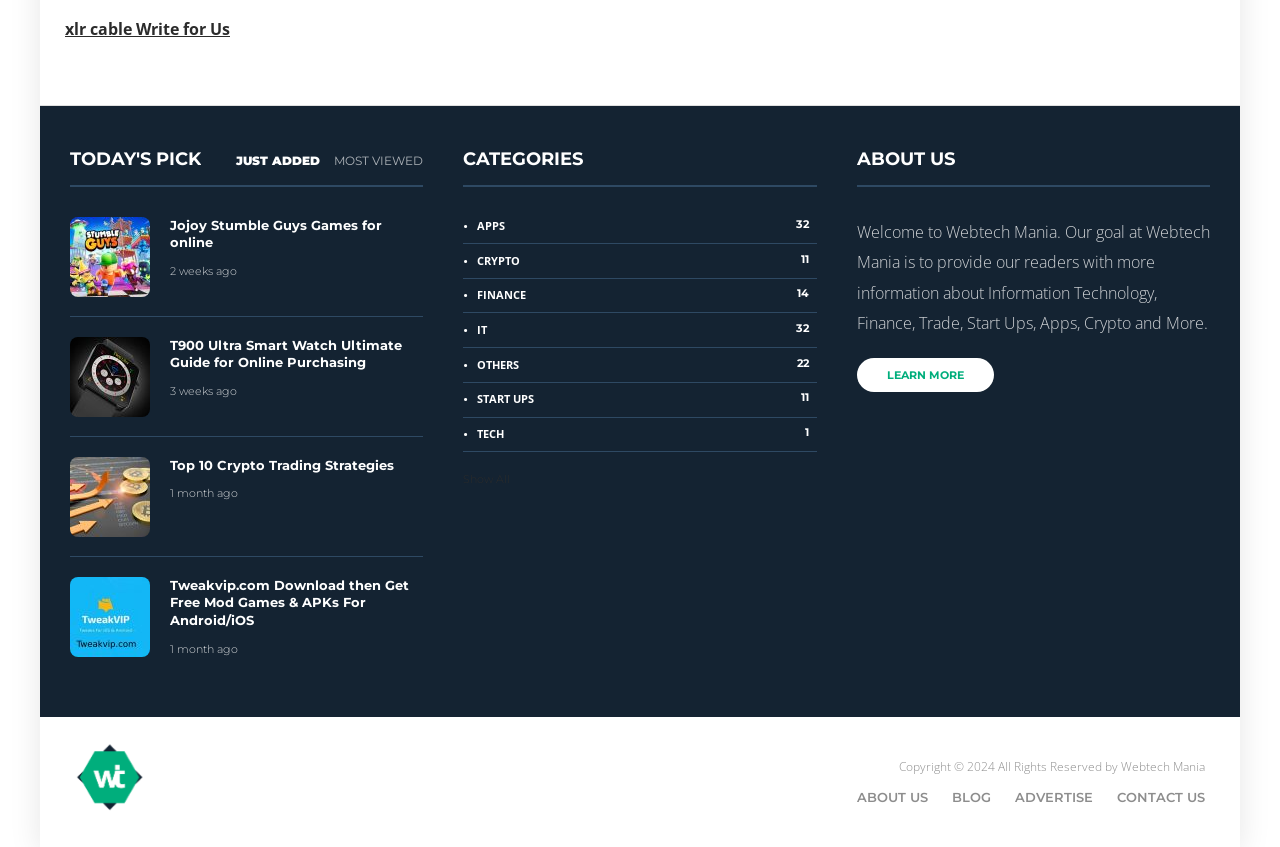Analyze the image and deliver a detailed answer to the question: What is the purpose of the 'TODAY'S PICK' section?

The 'TODAY'S PICK' section appears to be showcasing popular articles or posts, as it has tabs for 'JUST ADDED' and 'MOST VIEWED', indicating that it is highlighting recent or popular content.